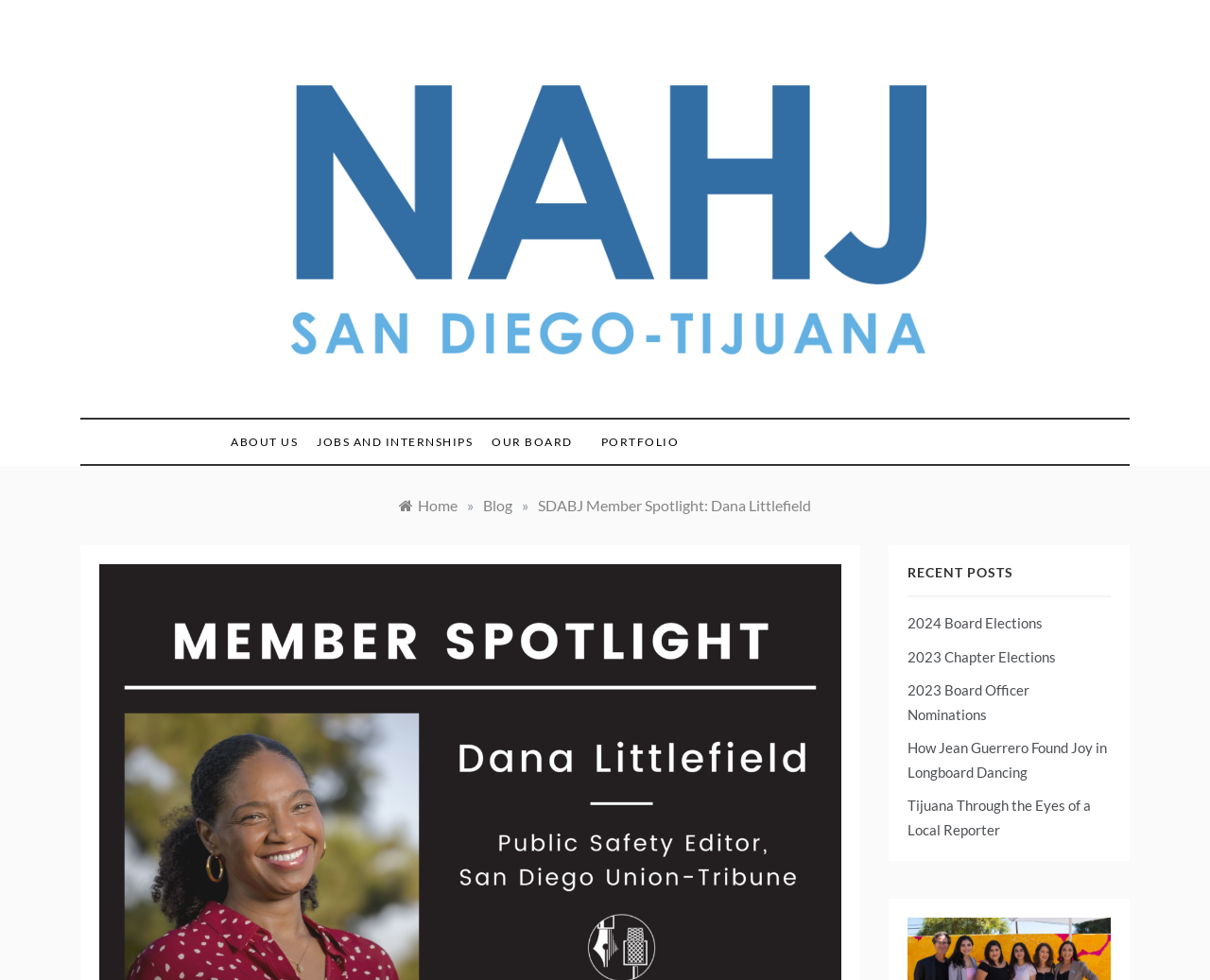Identify the coordinates of the bounding box for the element that must be clicked to accomplish the instruction: "view 2024 Board Elections".

[0.75, 0.627, 0.862, 0.644]